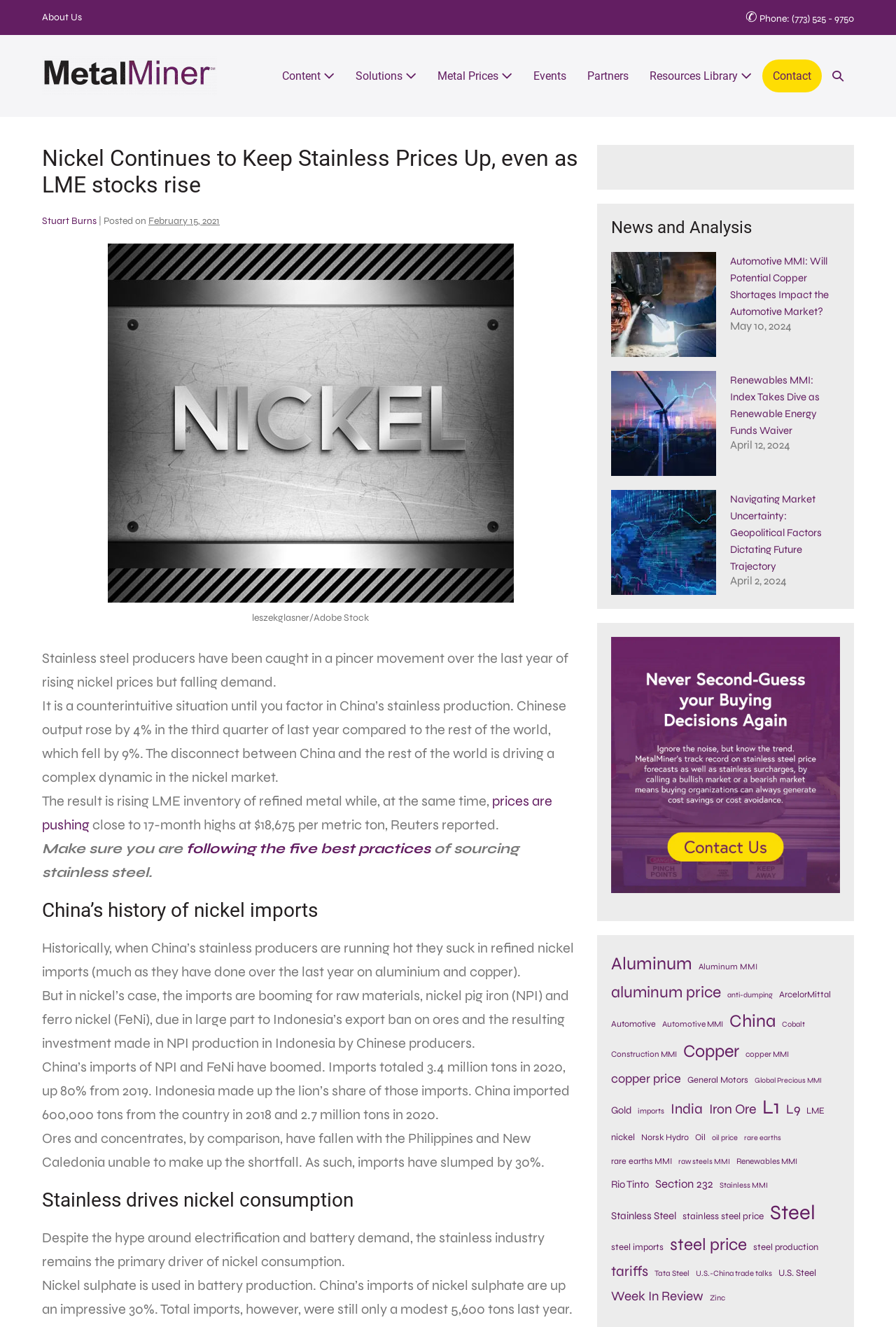Identify the bounding box coordinates of the specific part of the webpage to click to complete this instruction: "View the 'MetalMiner' website".

[0.047, 0.05, 0.242, 0.063]